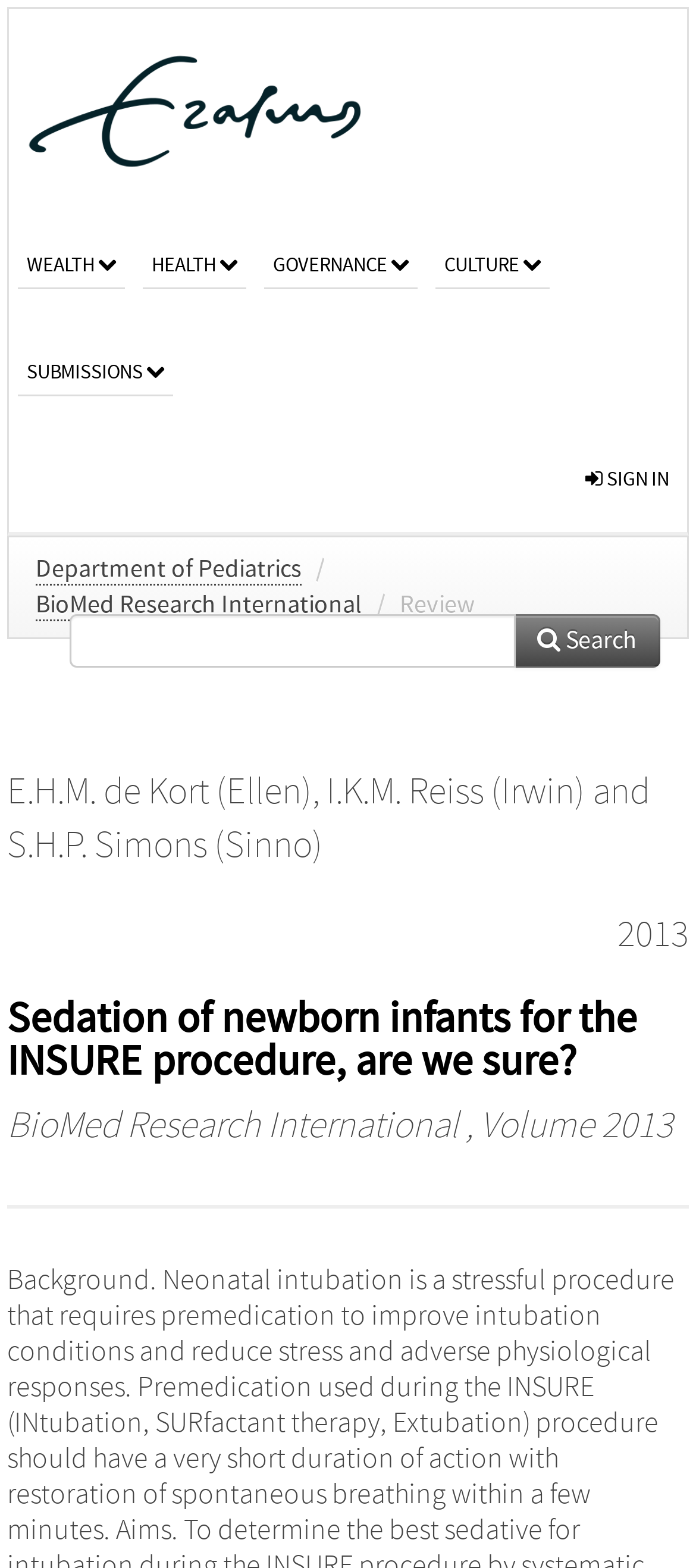Please respond in a single word or phrase: 
What is the name of the university?

Erasmus University